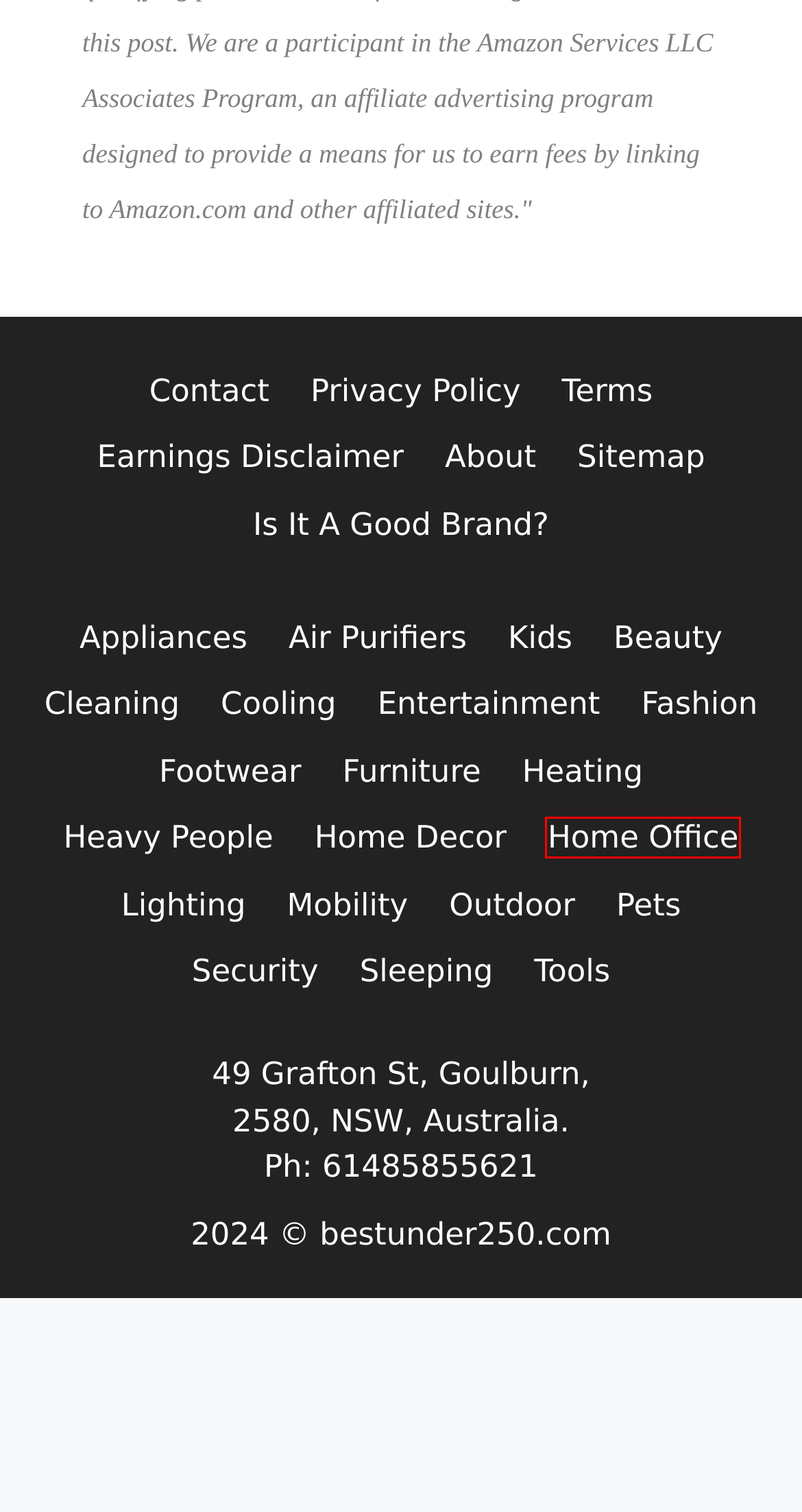Look at the screenshot of a webpage that includes a red bounding box around a UI element. Select the most appropriate webpage description that matches the page seen after clicking the highlighted element. Here are the candidates:
A. Home Office -
B. Cleaning -
C. Sleeping -
D. Heating -
E. Terms - BestUnder250
F. Home Decor -
G. Beauty -
H. Contact - BestUnder250

A